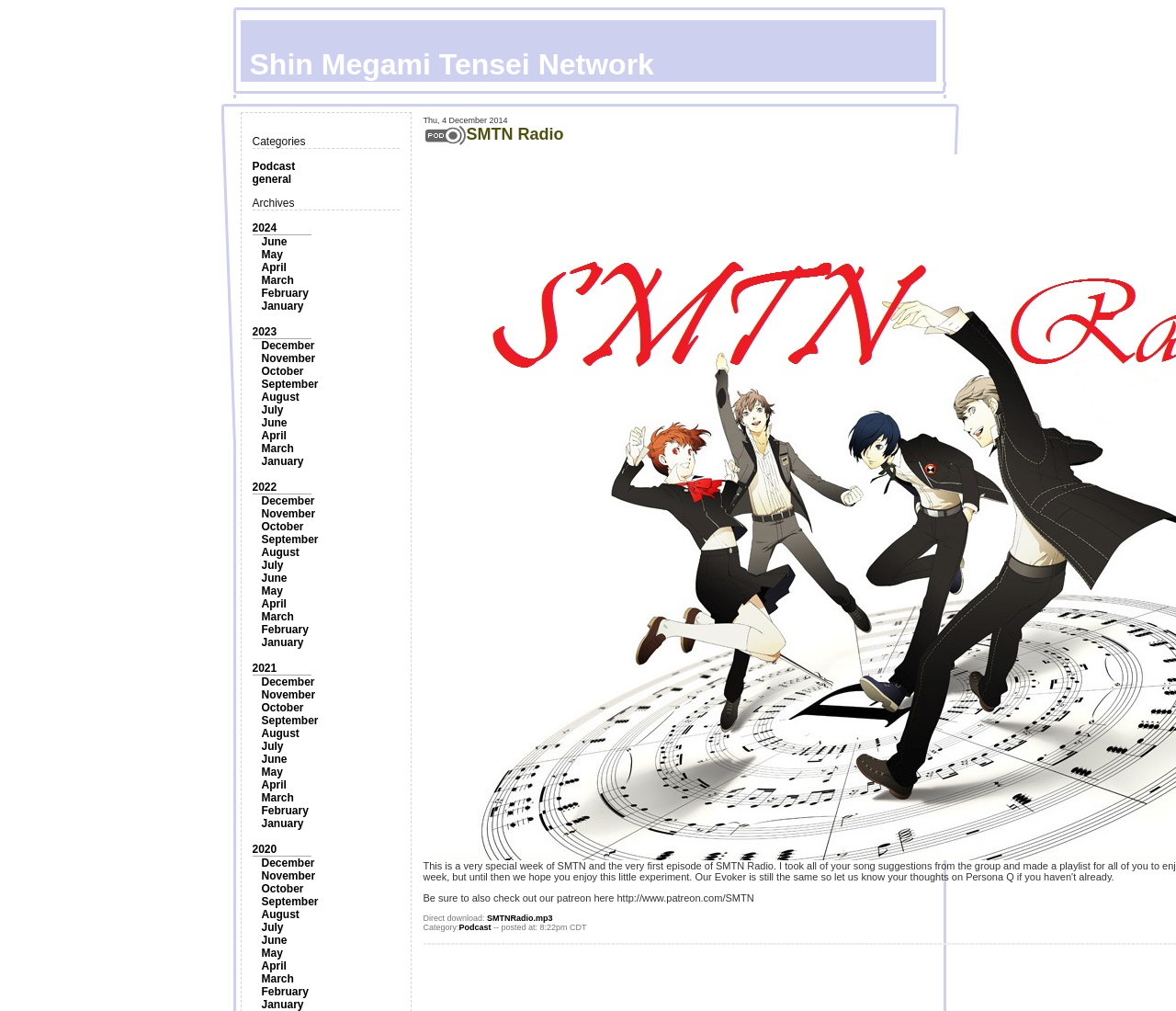Identify the bounding box coordinates for the element that needs to be clicked to fulfill this instruction: "Listen to the SMTN Radio". Provide the coordinates in the format of four float numbers between 0 and 1: [left, top, right, bottom].

[0.396, 0.124, 0.479, 0.142]